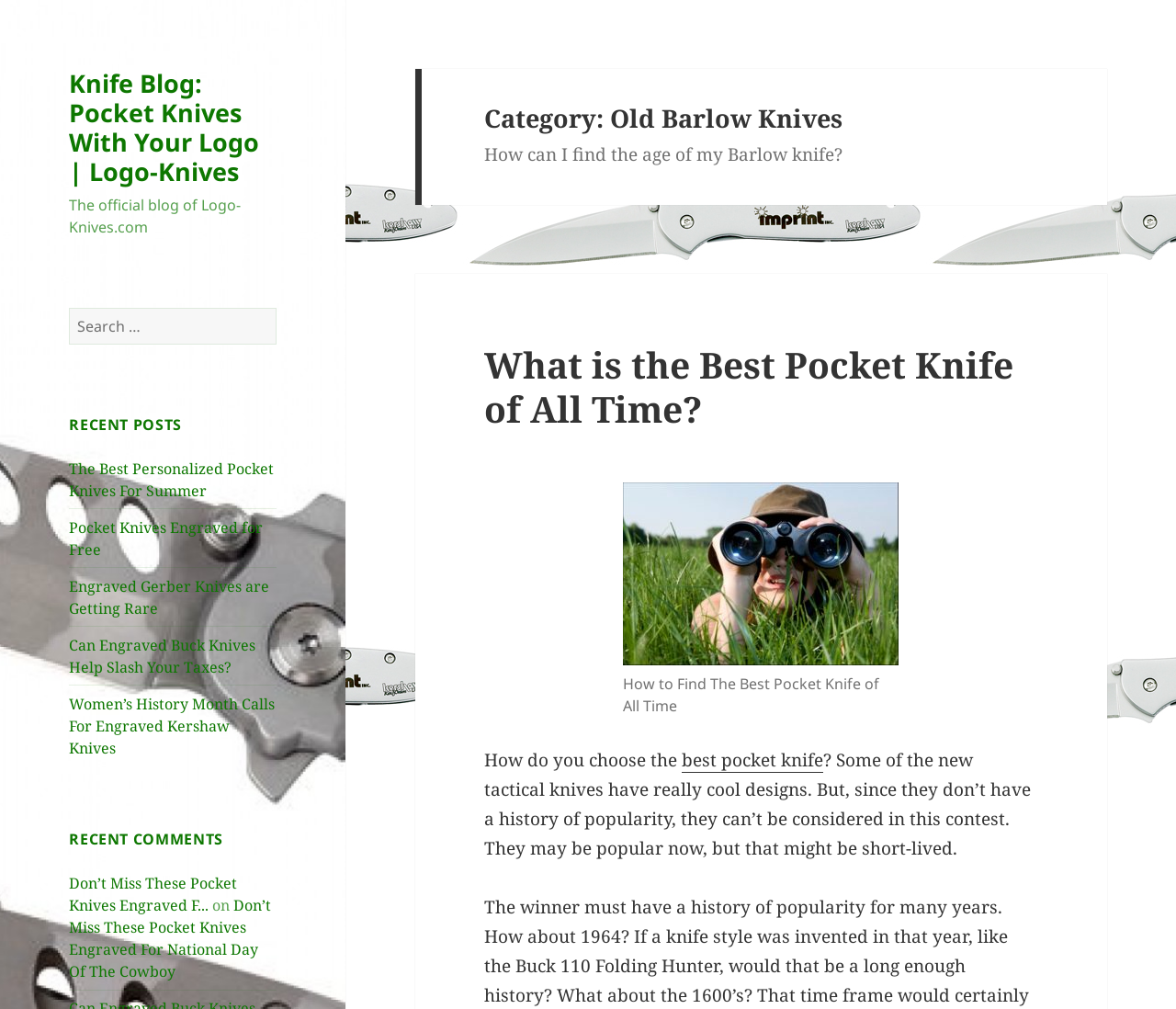Locate the bounding box coordinates of the clickable area to execute the instruction: "Explore the category of Old Barlow Knives". Provide the coordinates as four float numbers between 0 and 1, represented as [left, top, right, bottom].

[0.412, 0.103, 0.882, 0.132]